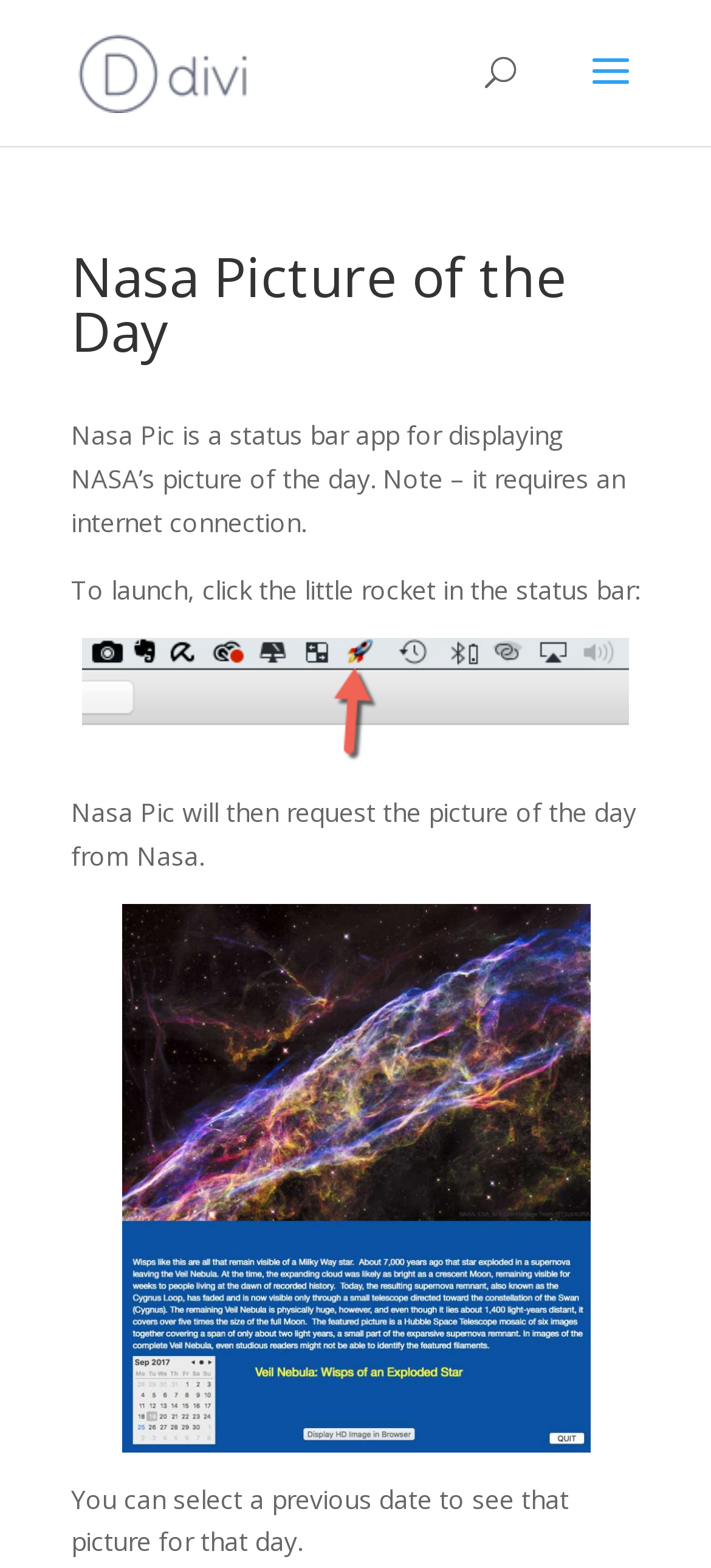Find the headline of the webpage and generate its text content.

Nasa Picture of the Day